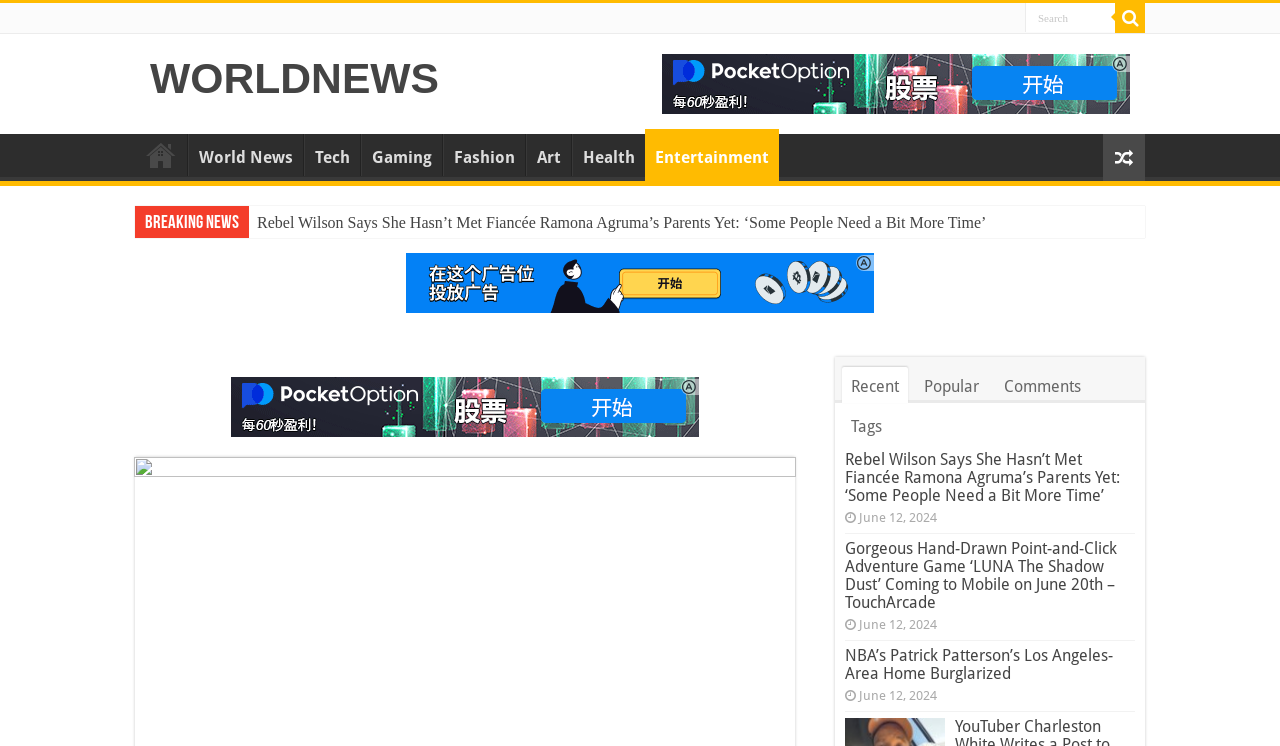What is the date of the article 'Gorgeous Hand-Drawn Point-and-Click Adventure Game ‘LUNA The Shadow Dust’ Coming to Mobile on June 20th – TouchArcade'?
Look at the image and provide a short answer using one word or a phrase.

June 12, 2024